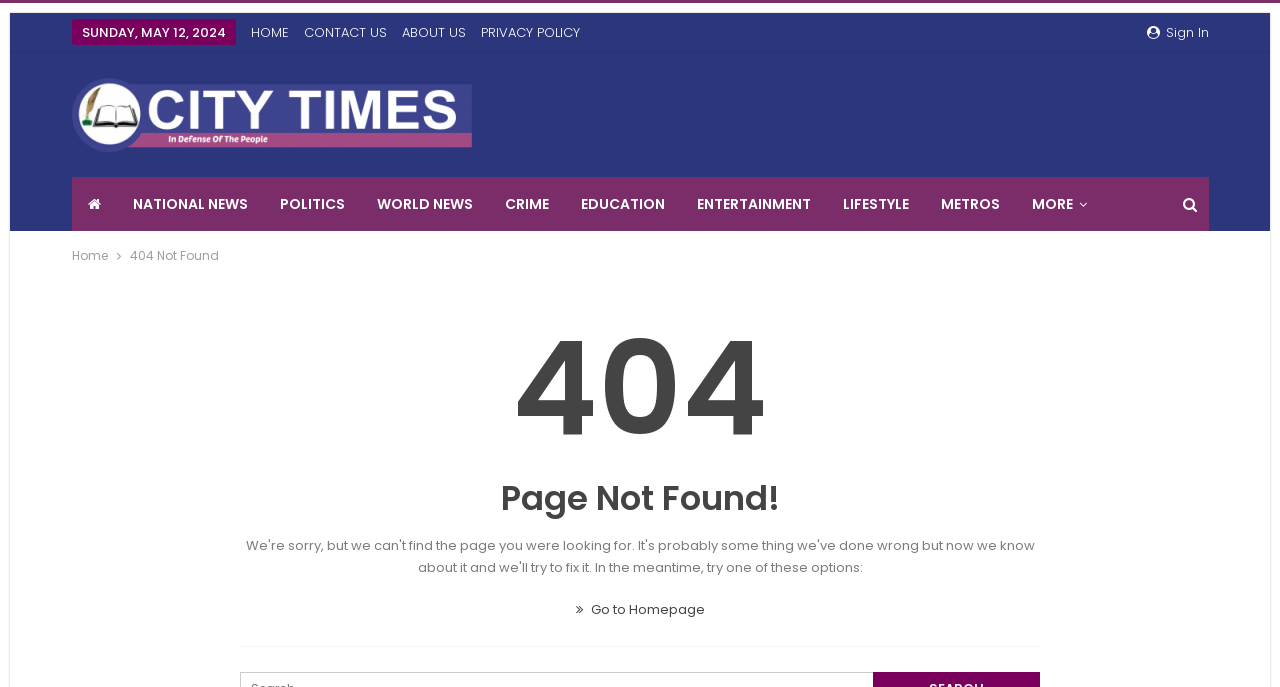Please find the bounding box coordinates for the clickable element needed to perform this instruction: "Go to homepage".

[0.196, 0.033, 0.225, 0.061]